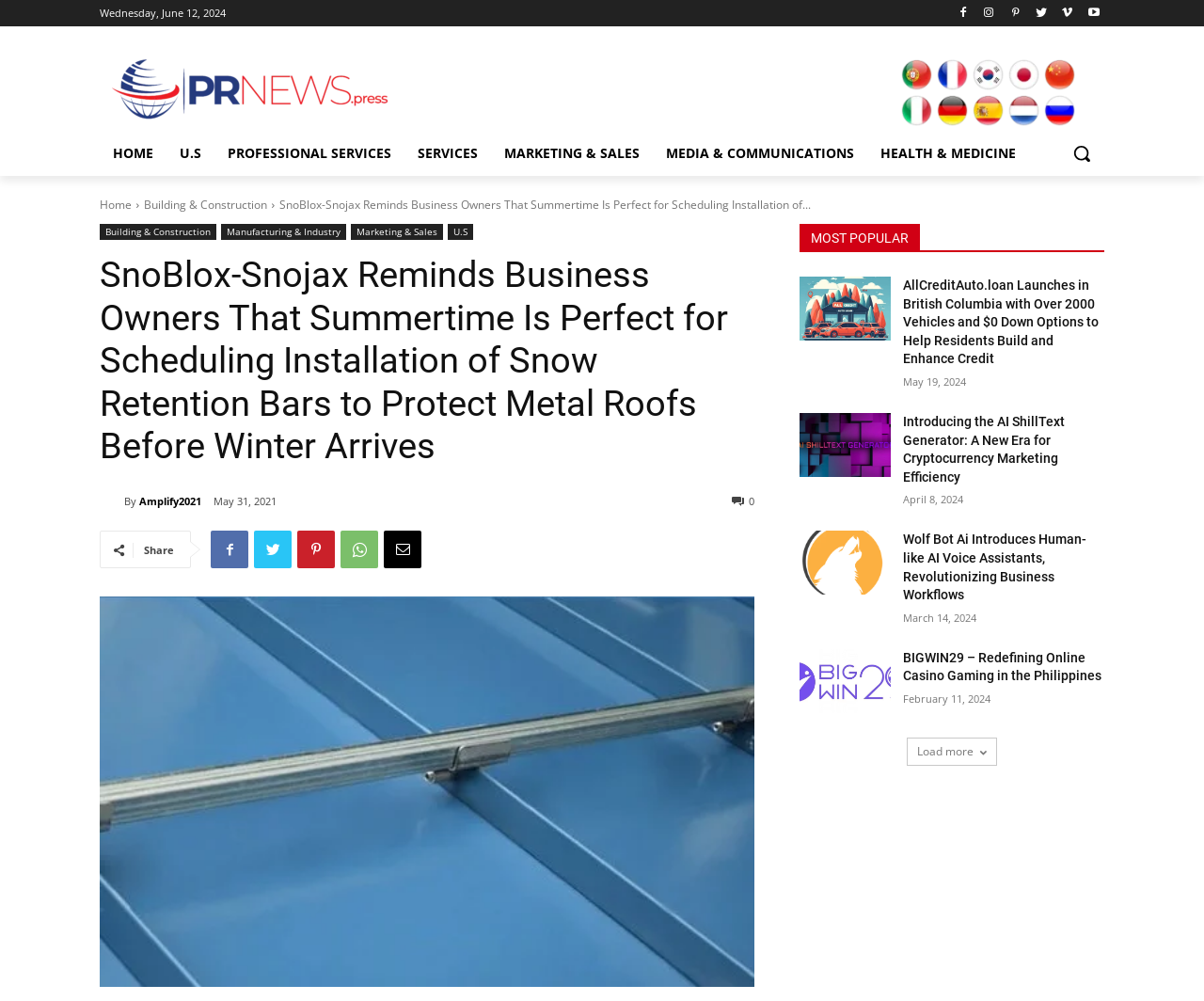What is the date of the current news article?
Carefully analyze the image and provide a thorough answer to the question.

The date of the current news article can be found at the top of the webpage, where it is displayed as 'Wednesday, June 12, 2024'.